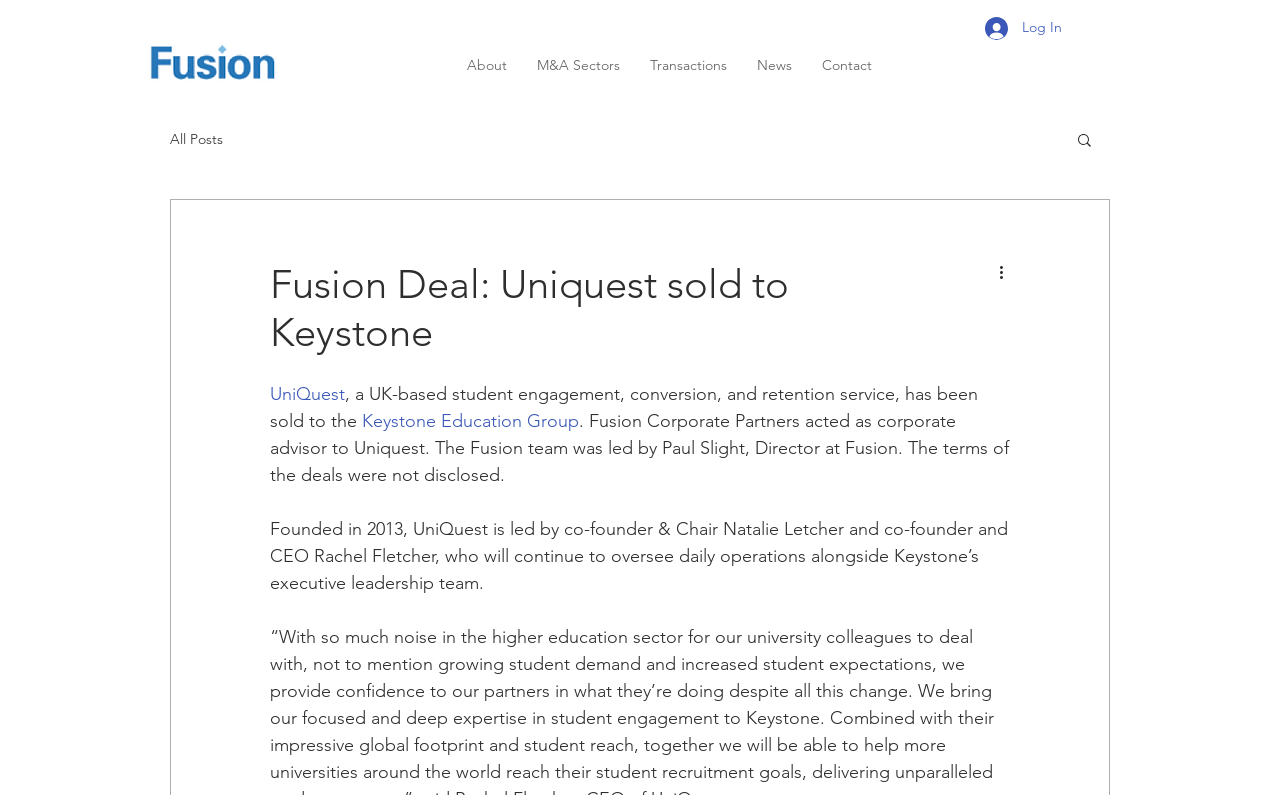Pinpoint the bounding box coordinates of the clickable element to carry out the following instruction: "Go to the About page."

[0.353, 0.065, 0.407, 0.099]